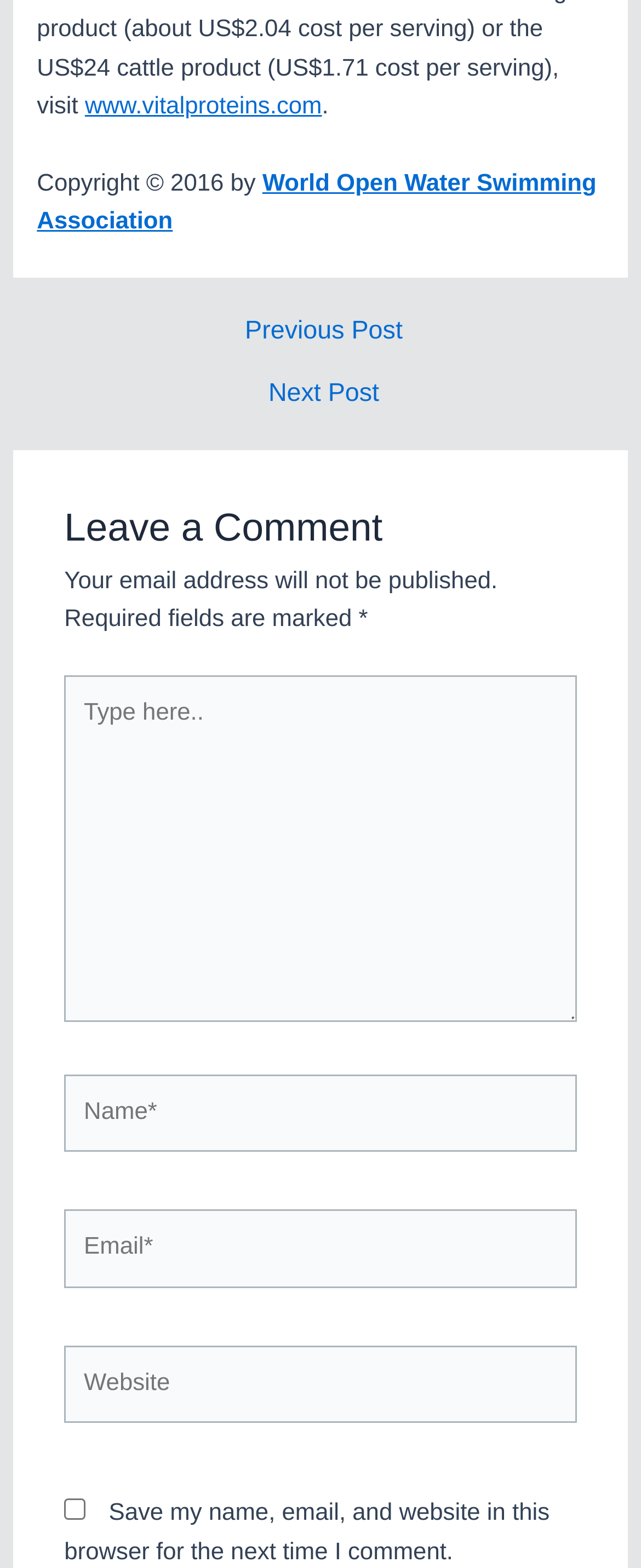Extract the bounding box coordinates for the HTML element that matches this description: "parent_node: Name* name="author" placeholder="Name*"". The coordinates should be four float numbers between 0 and 1, i.e., [left, top, right, bottom].

[0.1, 0.685, 0.9, 0.734]